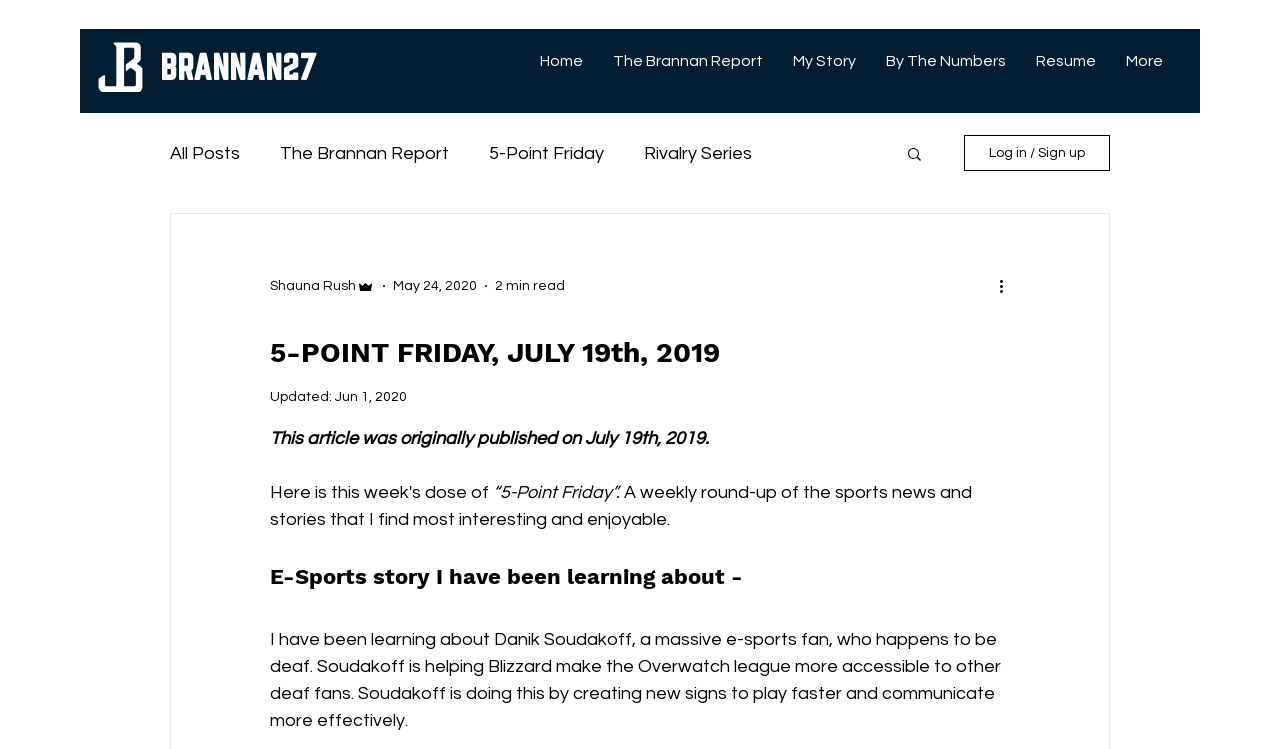Please locate the bounding box coordinates of the region I need to click to follow this instruction: "View all posts".

[0.133, 0.192, 0.188, 0.217]